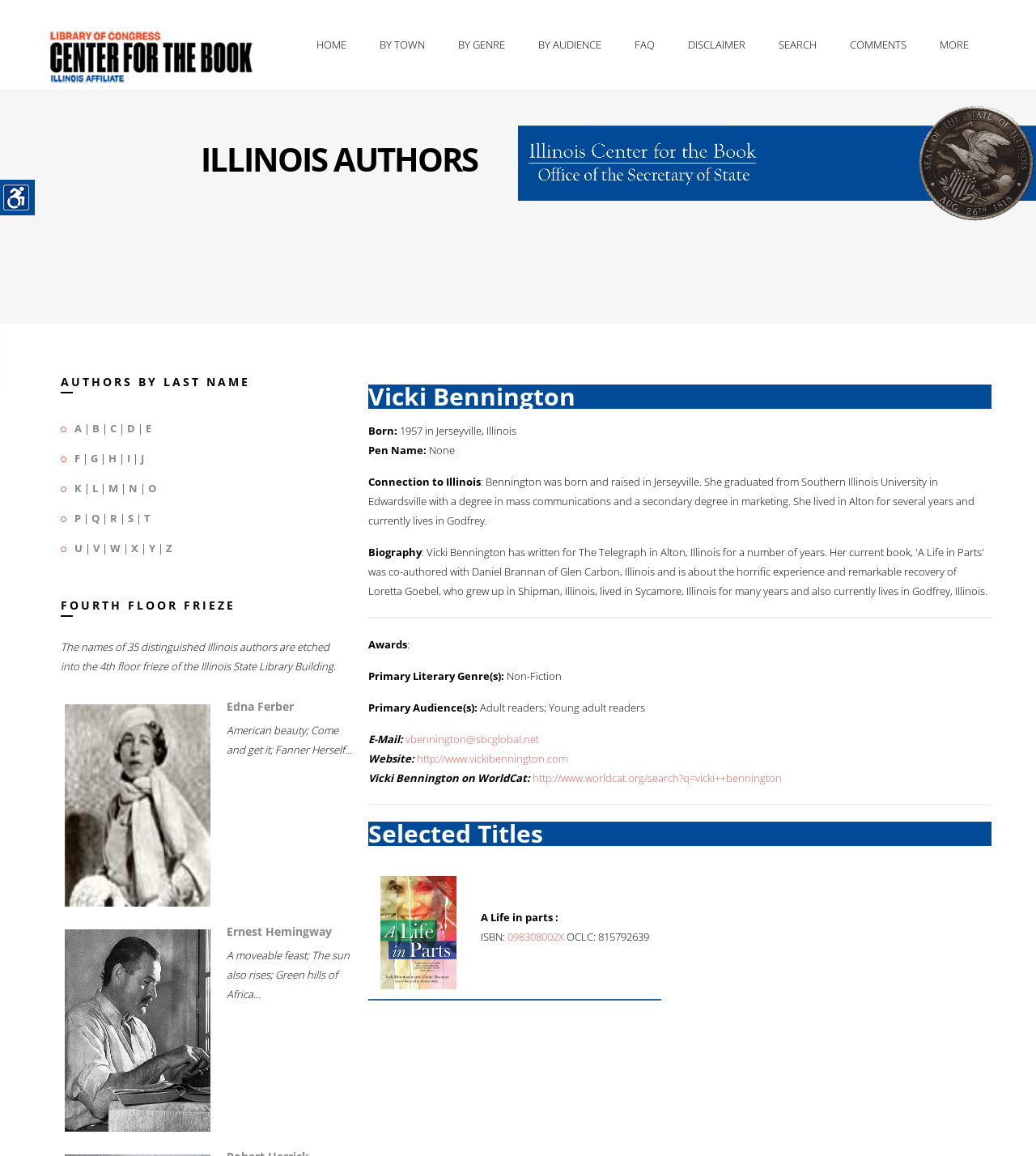What is the primary literary genre of Vicki Bennington?
Answer the question with as much detail as you can, using the image as a reference.

I found the section about Vicki Bennington and looked for the 'Primary Literary Genre(s):' label, which is followed by the text 'Non-Fiction'.